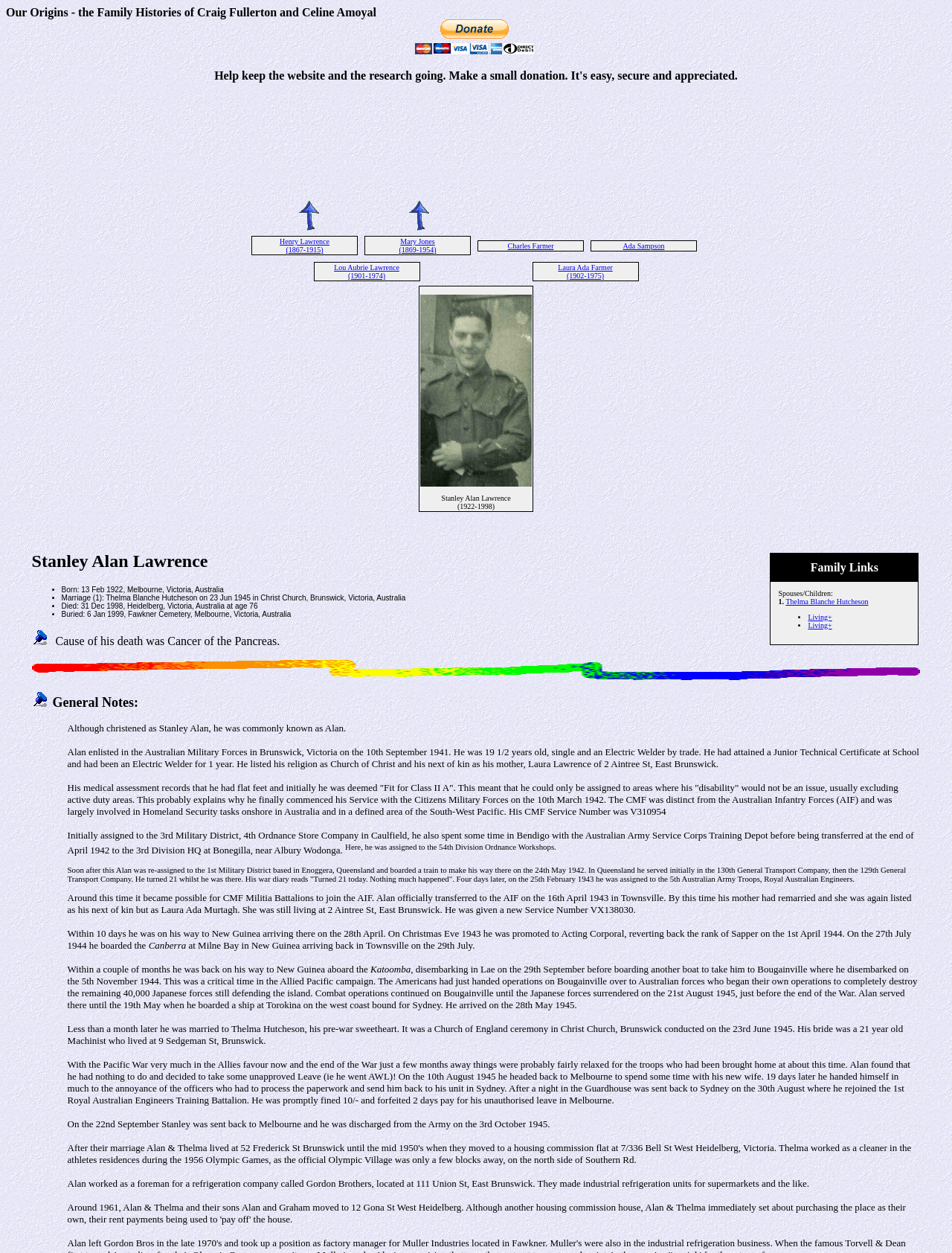Using the image as a reference, answer the following question in as much detail as possible:
What is the name of Henry's wife?

By analyzing the webpage, I found a table with the title 'Henry Lawrence (1867-1915)' and a corresponding table cell with the text 'Mary Jones (1869-1954)'. This suggests that Mary Jones is the wife of Henry Lawrence.